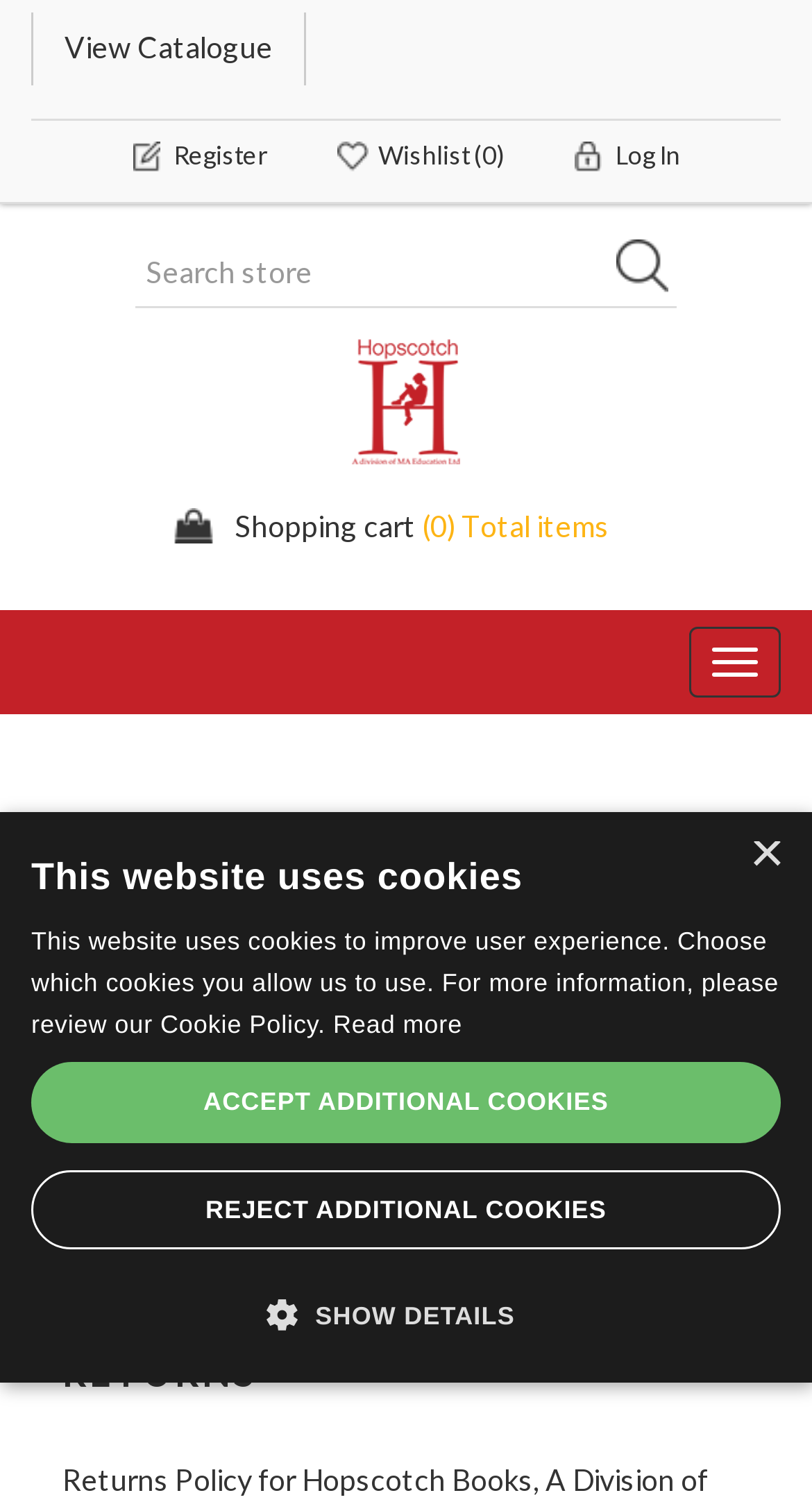What is the purpose of the 'Toggle navigation' button?
Provide an in-depth answer to the question, covering all aspects.

The 'Toggle navigation' button is likely used to expand or collapse the navigation menu, allowing users to access different sections of the website. The button is displayed with an 'expanded: False' property, indicating that the navigation menu is currently collapsed.